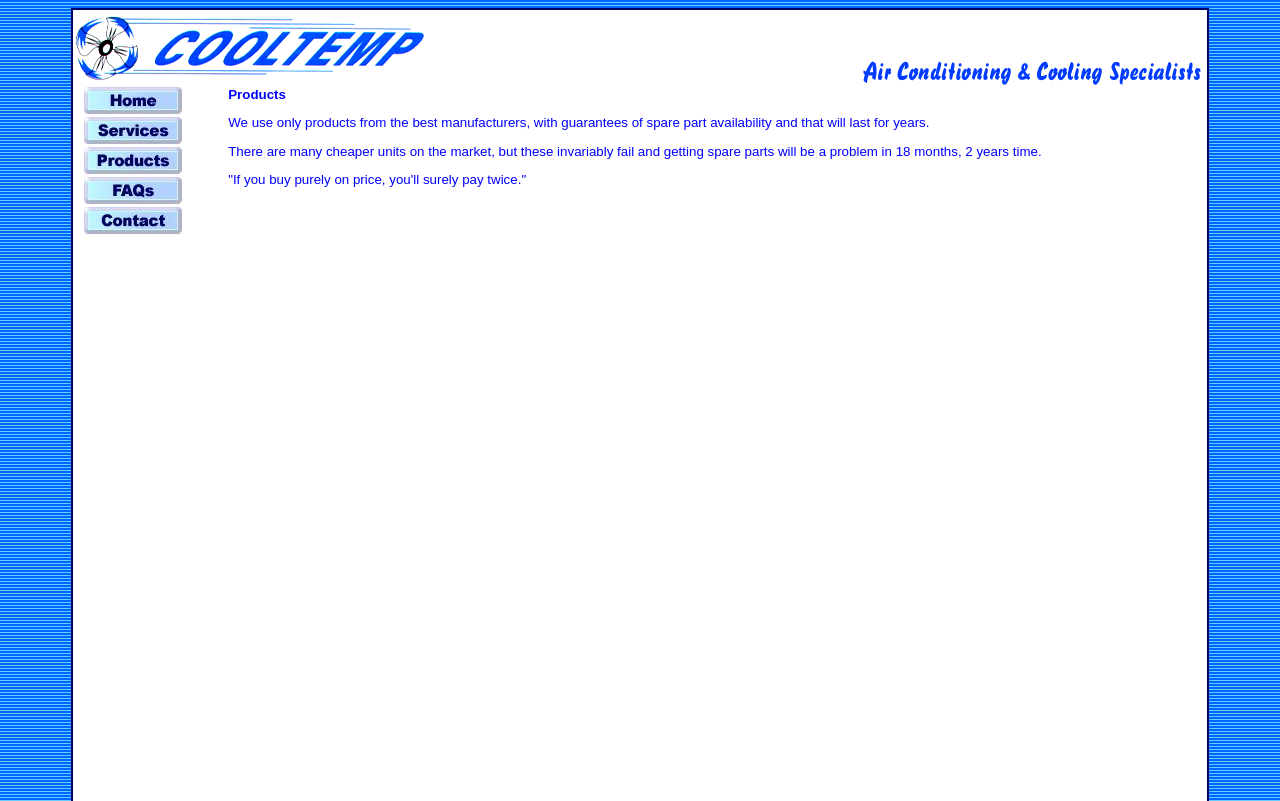What services does CoolTemp provide?
Please give a detailed answer to the question using the information shown in the image.

The services provided by CoolTemp can be inferred from the links on the webpage, such as 'Air conditioning services provided by CoolTemp', which suggests that the company provides air conditioning services.